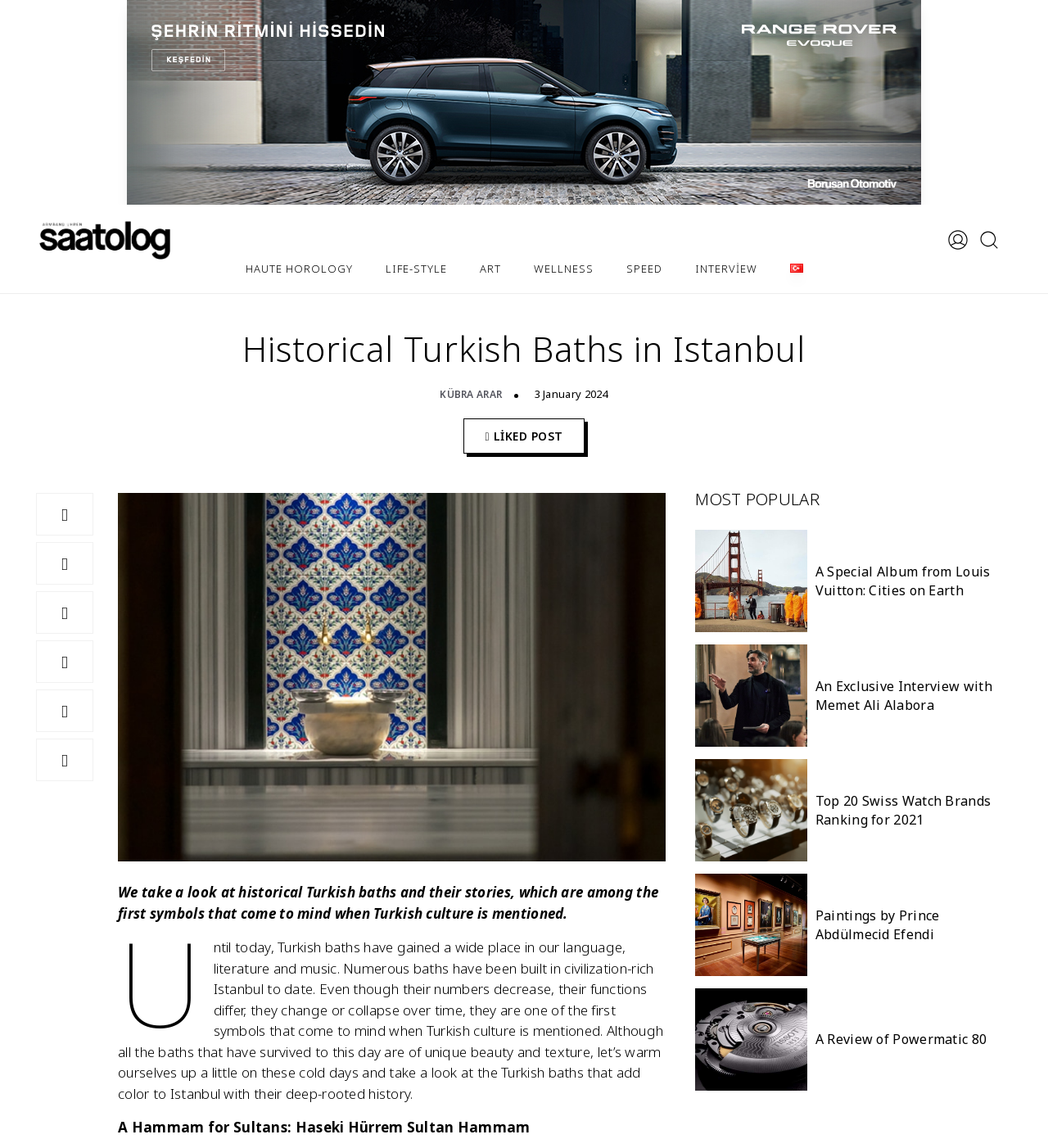Use a single word or phrase to answer this question: 
How many images are on the webpage?

7